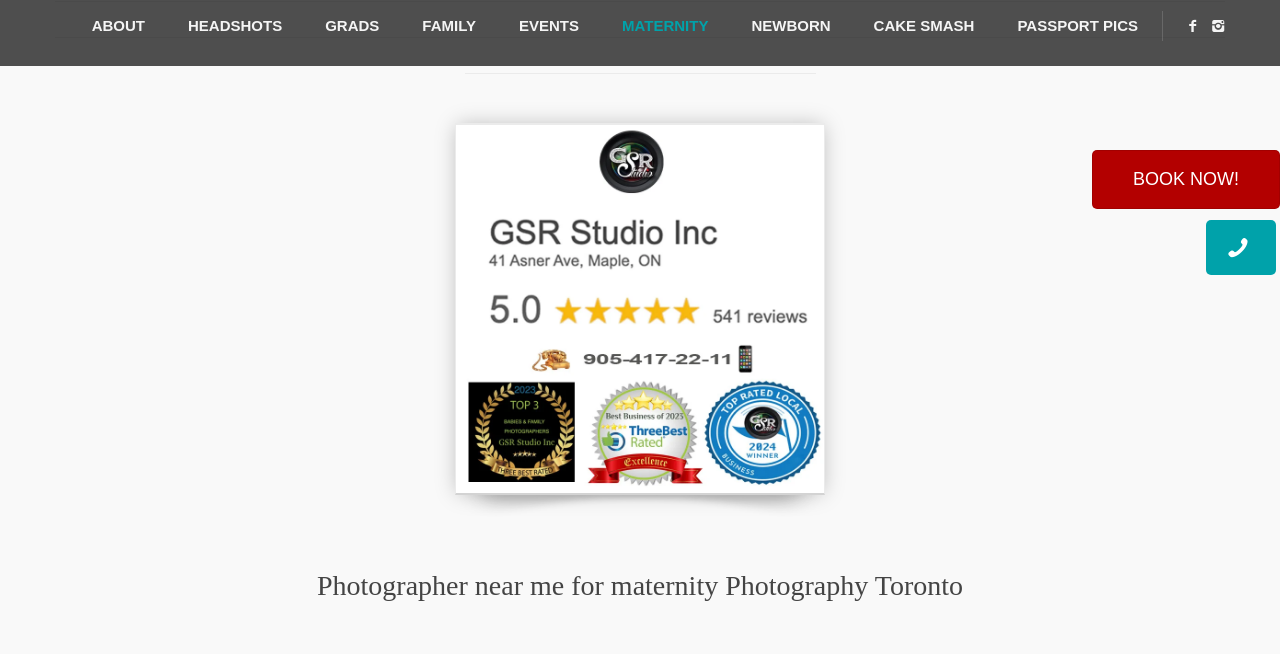Provide a thorough summary of the webpage.

This webpage is about a photographer's services, specifically focusing on maternity photography in Toronto and surrounding areas. At the top right corner, there are two social contact links. Below them, a prominent "Book now" link is placed, with a bold "BOOK NOW!" text inside. To the right of the "Book now" link, a "Call Now!!" link is situated.

In the middle of the page, a large image is displayed, which appears to be an award or recognition for being a top-rated photo studio in 2024. This image takes up a significant portion of the page.

At the bottom of the page, a heading is displayed, which reiterates the photographer's services, emphasizing maternity photography in Toronto.